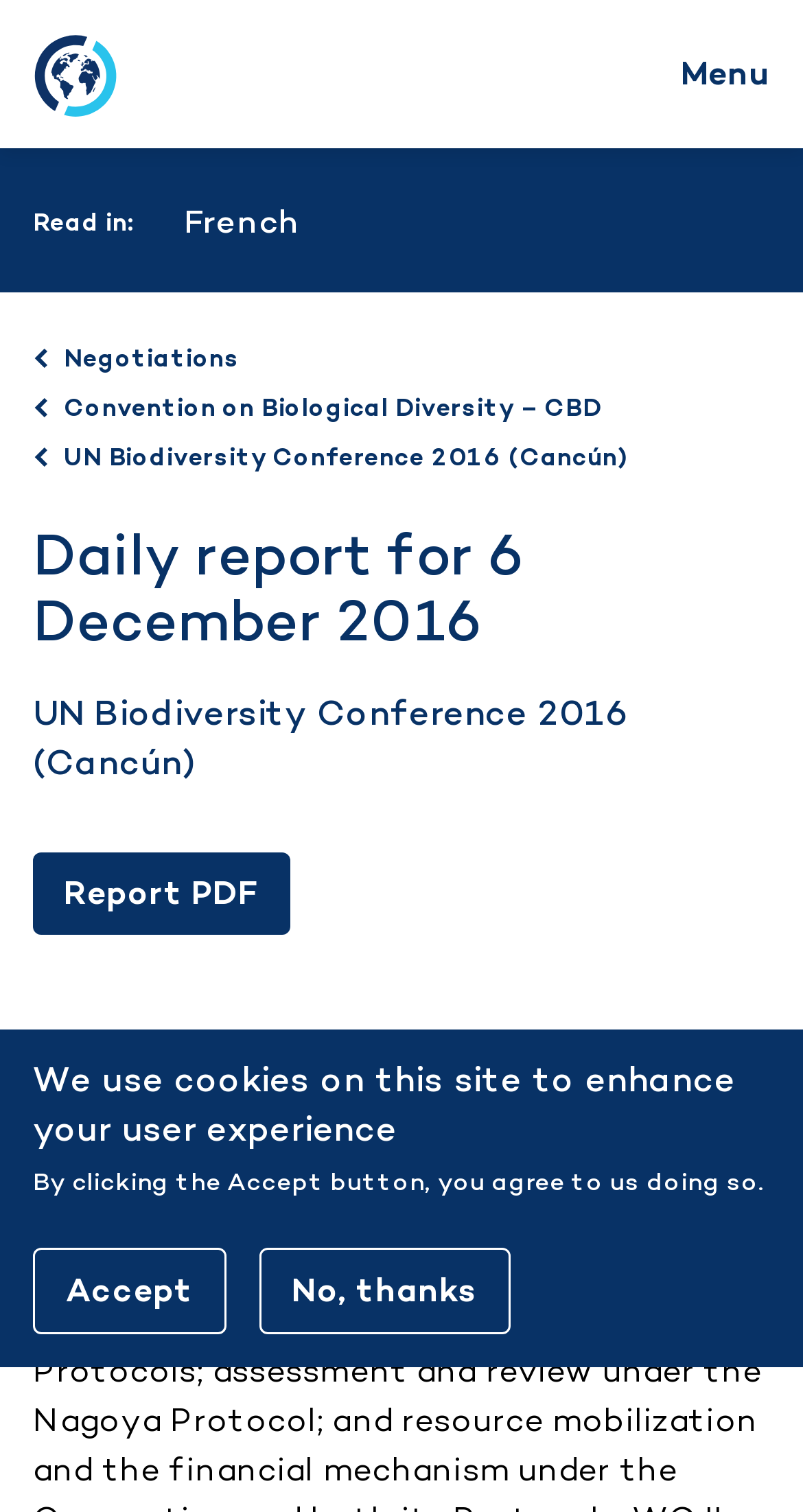Please determine the bounding box coordinates of the element's region to click for the following instruction: "Select French as language".

[0.229, 0.132, 0.373, 0.162]